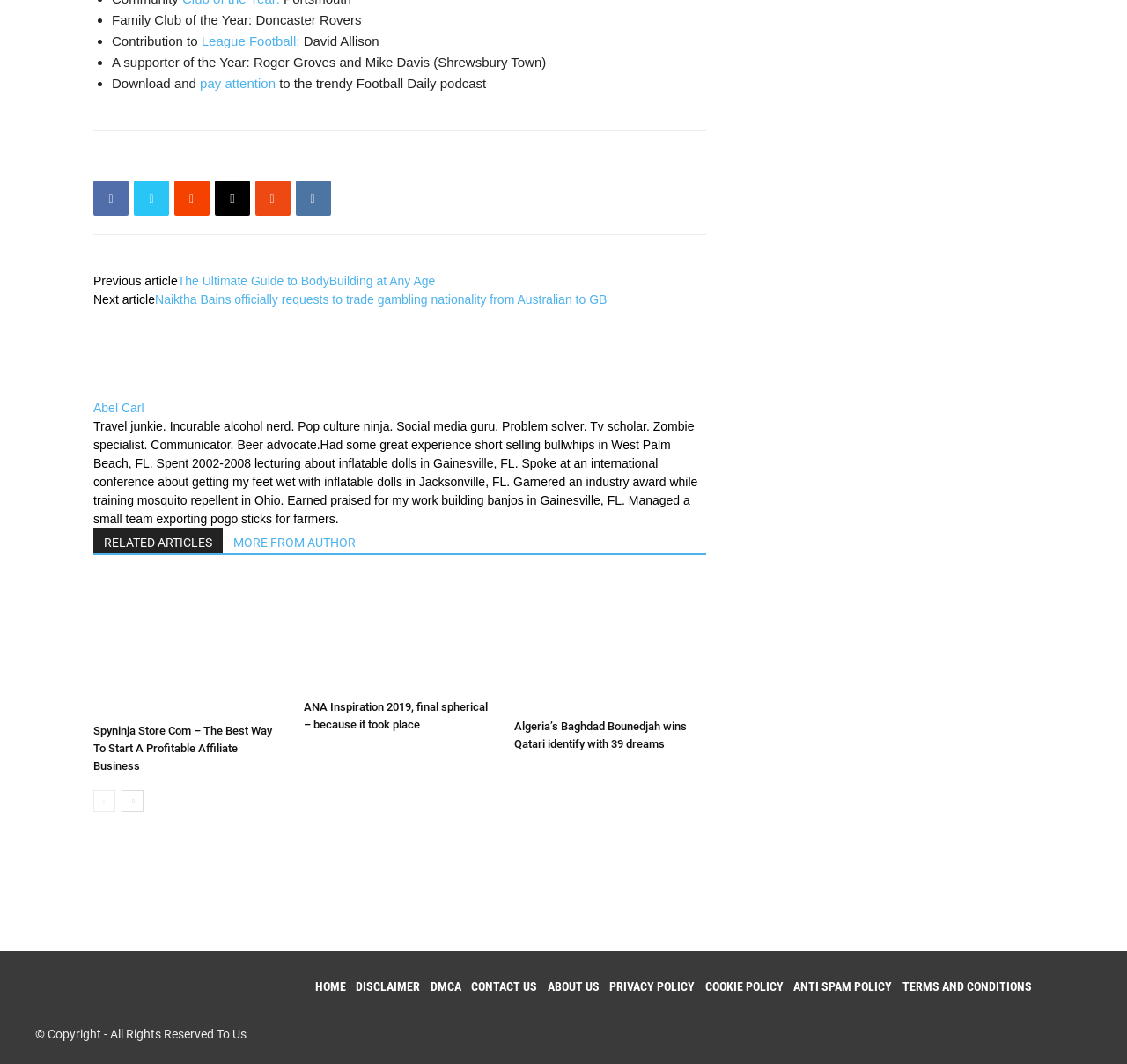Identify the bounding box coordinates of the region I need to click to complete this instruction: "Go to the home page".

[0.28, 0.894, 0.307, 0.96]